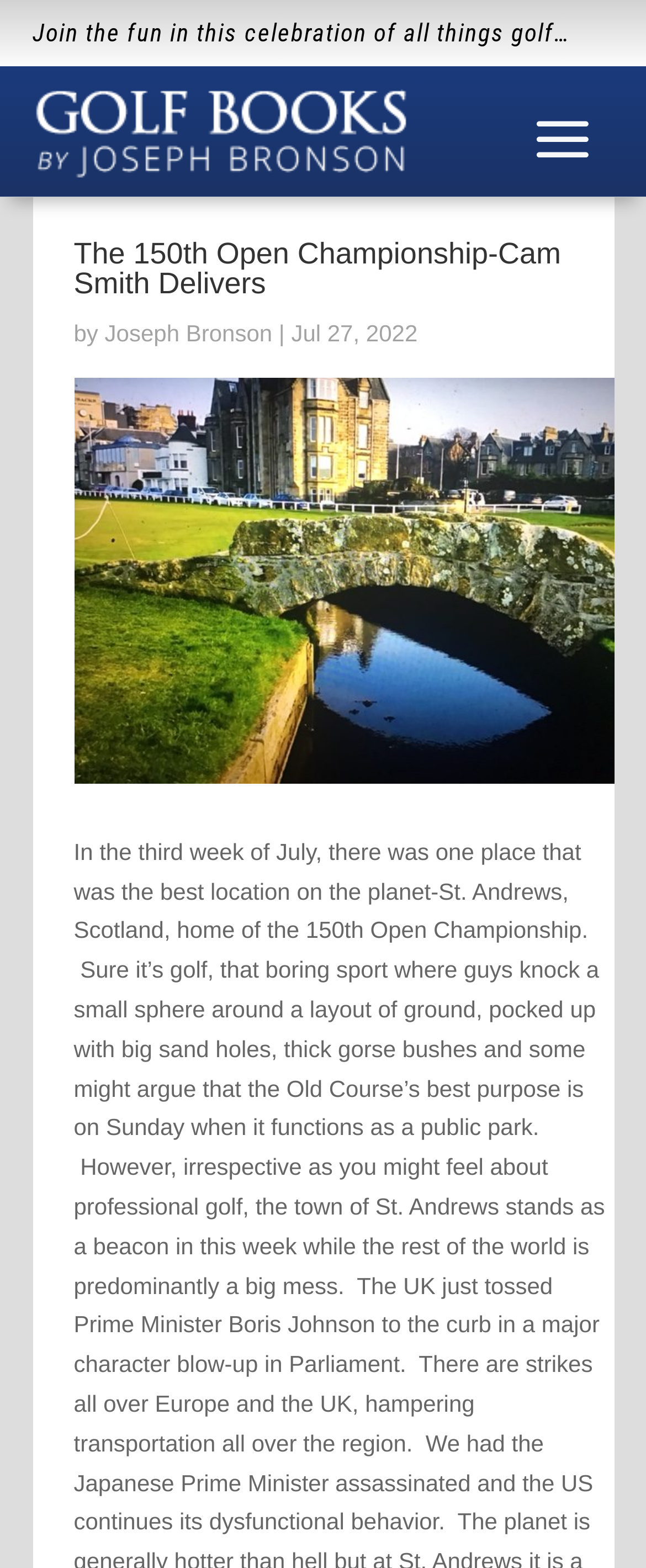Identify the bounding box coordinates for the UI element described as follows: Joseph Bronson. Use the format (top-left x, top-left y, bottom-right x, bottom-right y) and ensure all values are floating point numbers between 0 and 1.

[0.162, 0.203, 0.421, 0.22]